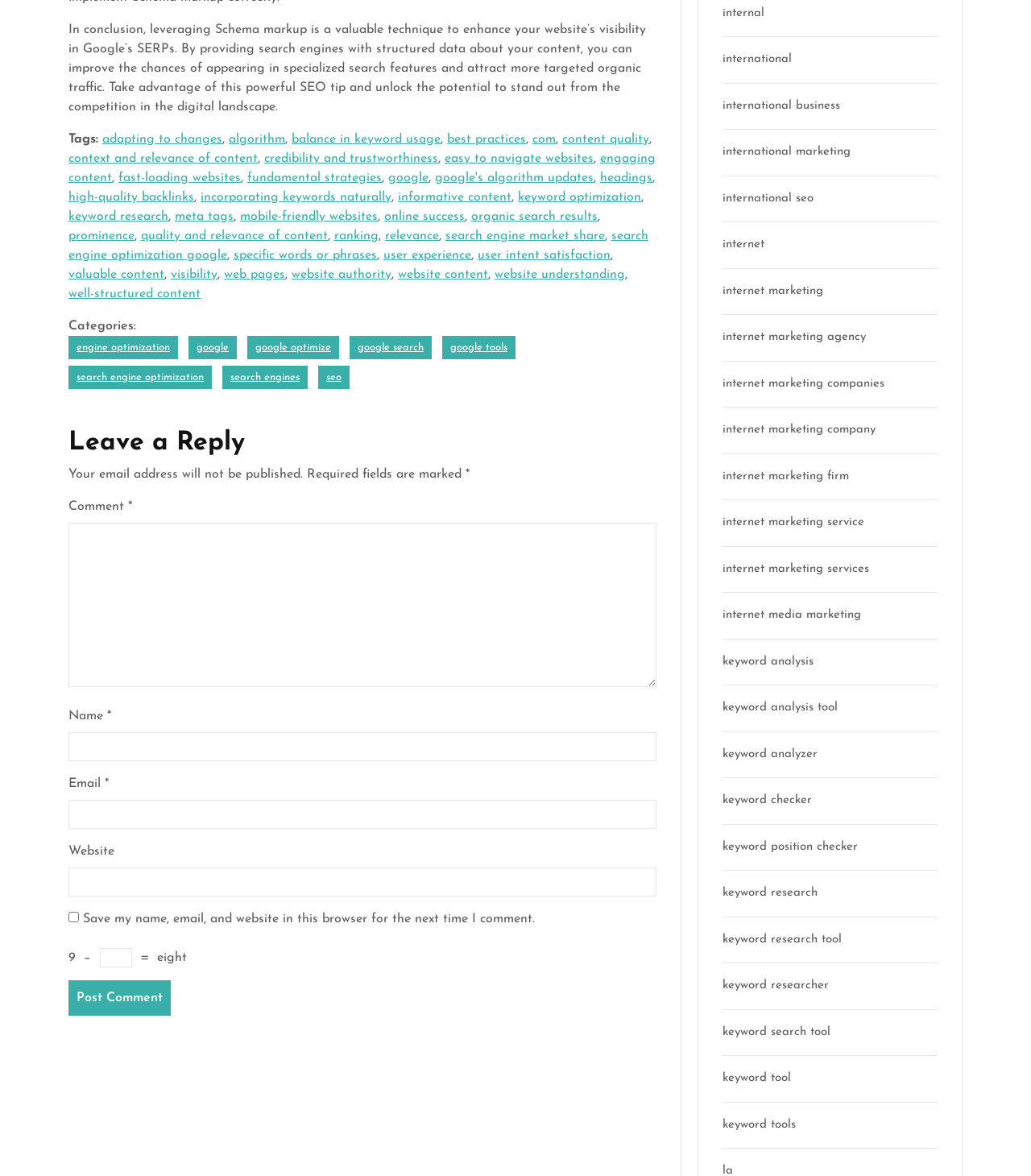What is the function of the textbox at the bottom of the webpage?
Please provide a detailed and thorough answer to the question.

The textbox at the bottom of the webpage is for users to leave a comment or reply to the article, as indicated by the heading 'Leave a Reply' above it.